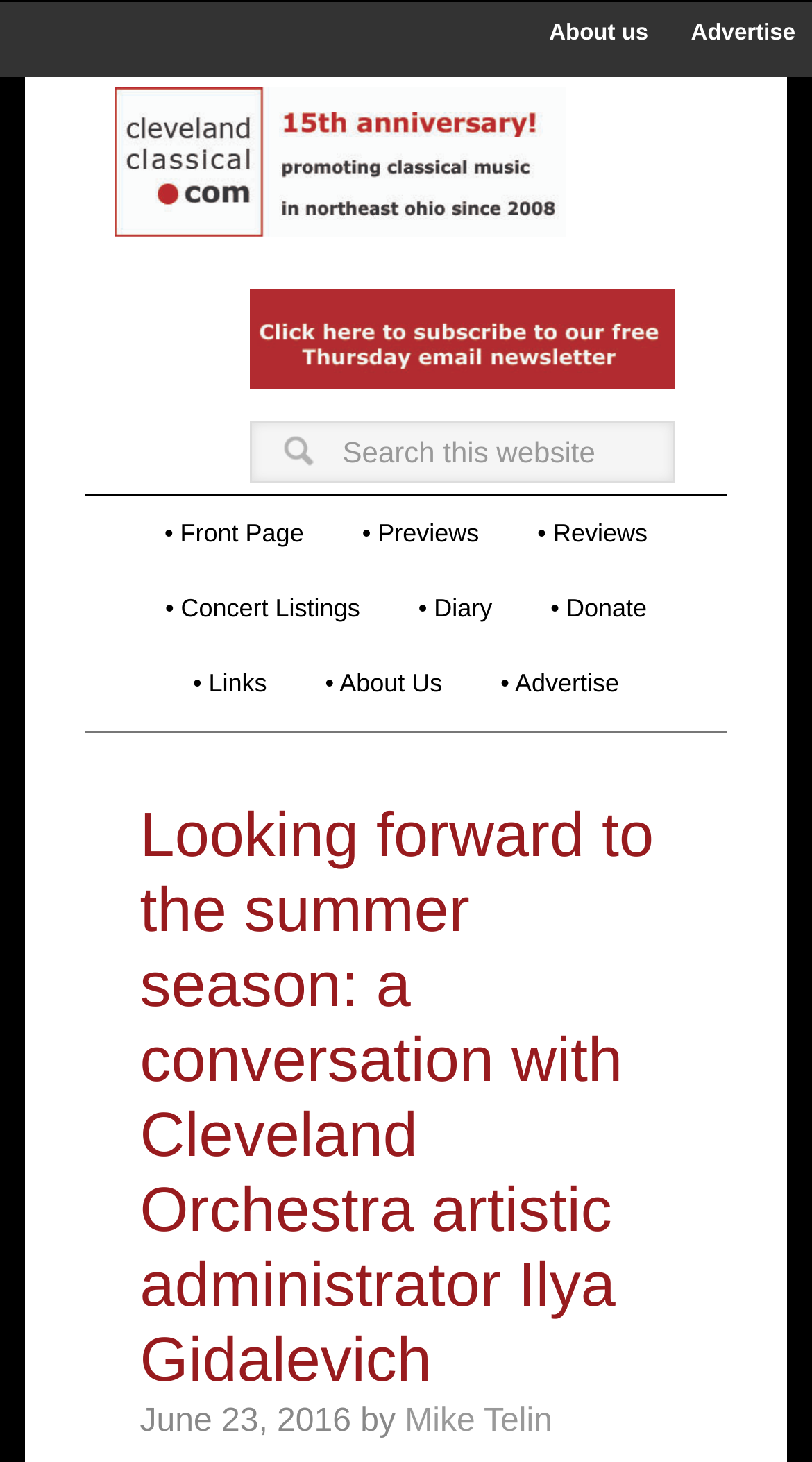Find the bounding box of the element with the following description: "Top 100 Dating Site". The coordinates must be four float numbers between 0 and 1, formatted as [left, top, right, bottom].

None